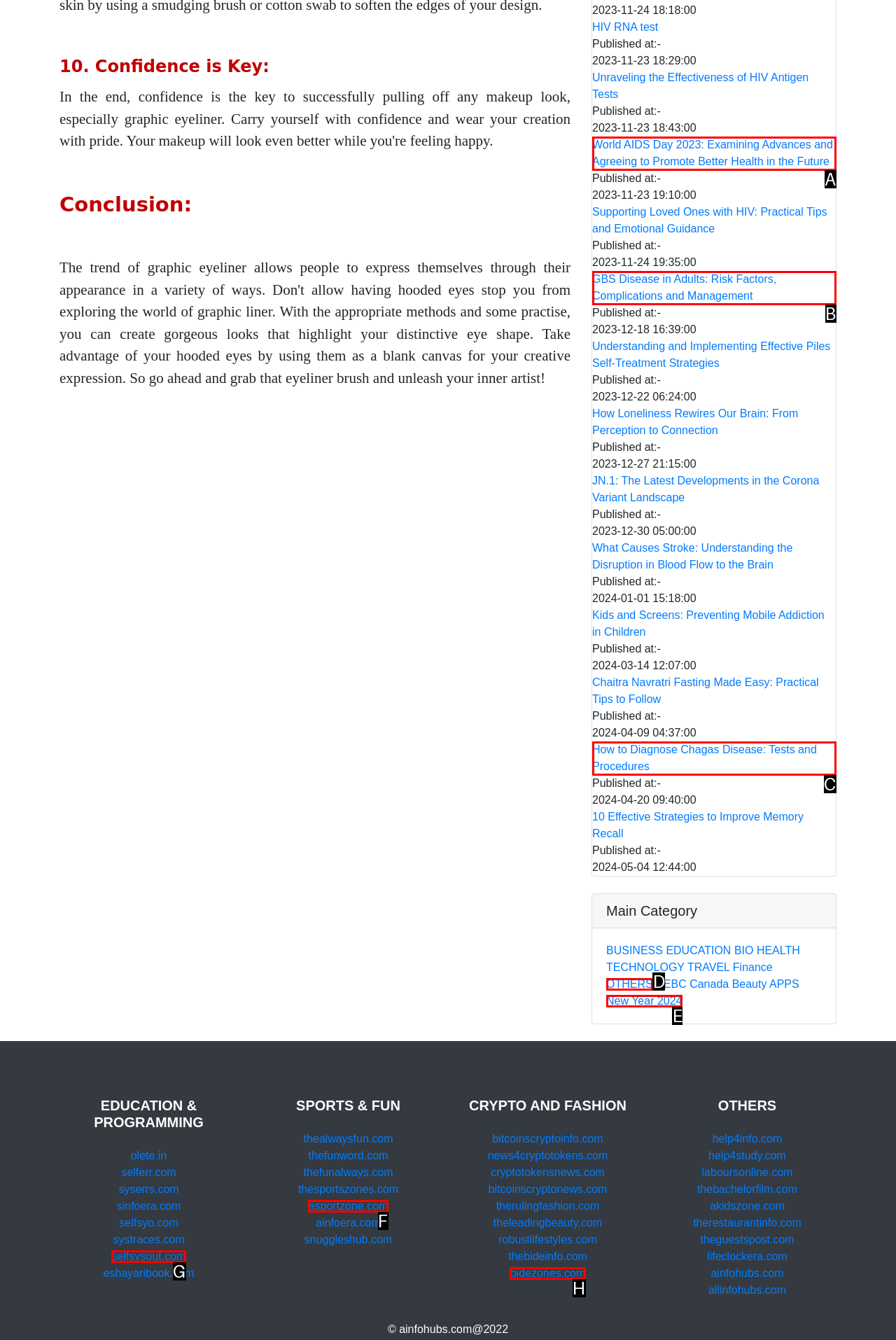Determine the letter of the element you should click to carry out the task: View 'World AIDS Day 2023: Examining Advances and Agreeing to Promote Better Health in the Future'
Answer with the letter from the given choices.

A